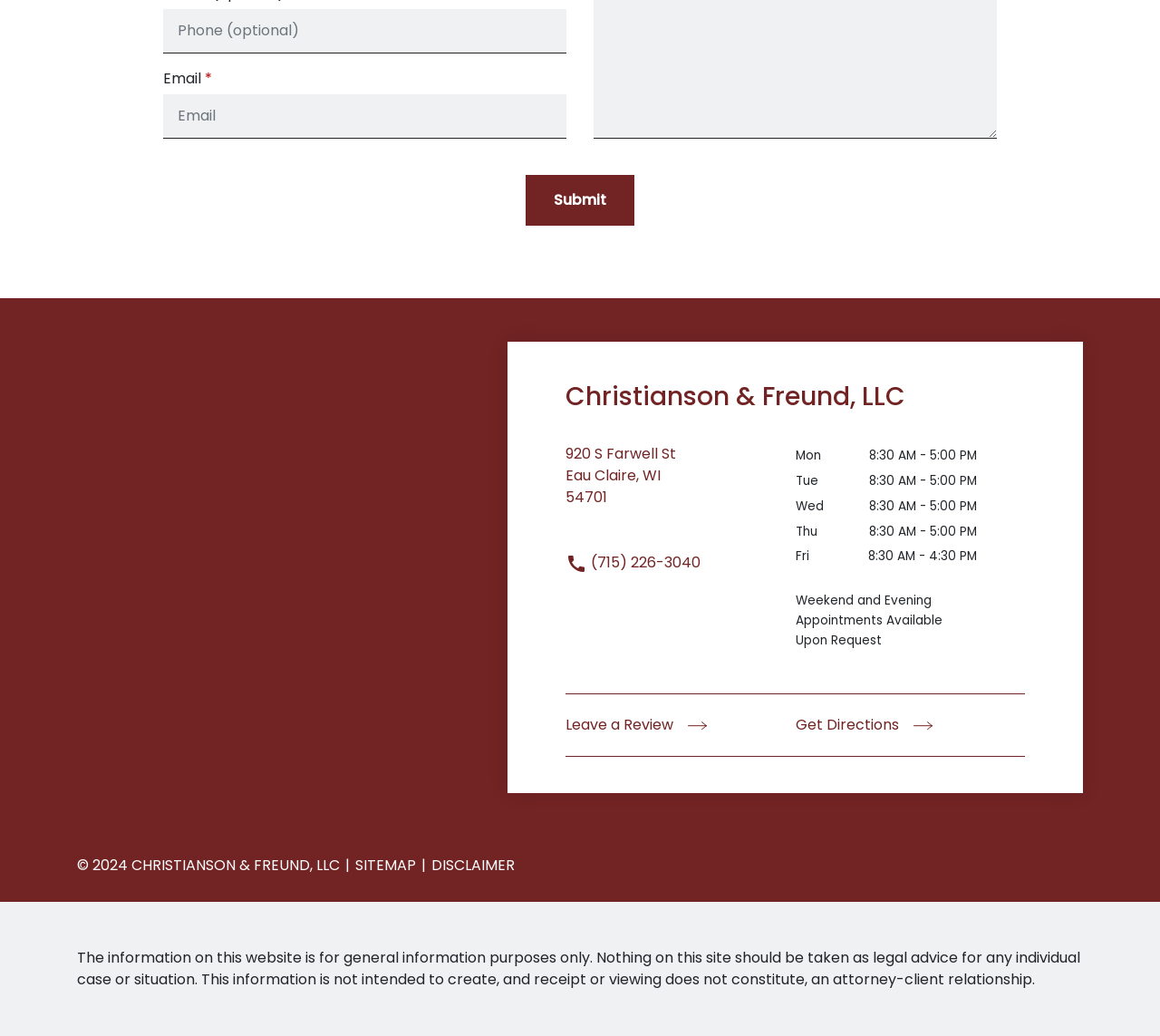What are the office hours on Monday?
Please provide an in-depth and detailed response to the question.

The office hours on Monday can be found in the static text elements, which list the days of the week and corresponding hours. On Monday, the hours are '8:30 AM - 5:00 PM'.